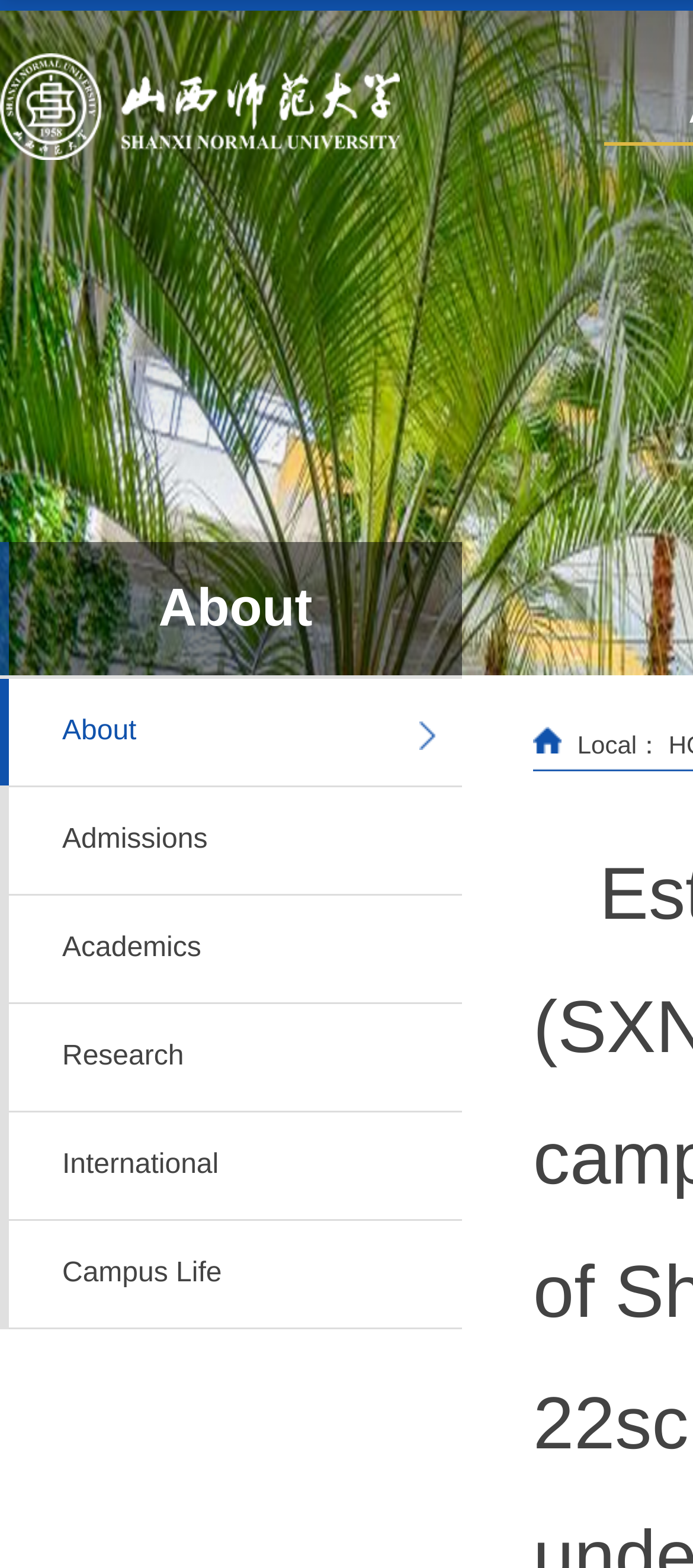Please give a succinct answer to the question in one word or phrase:
What is the text of the first link on the webpage?

山西师范大学英文网站